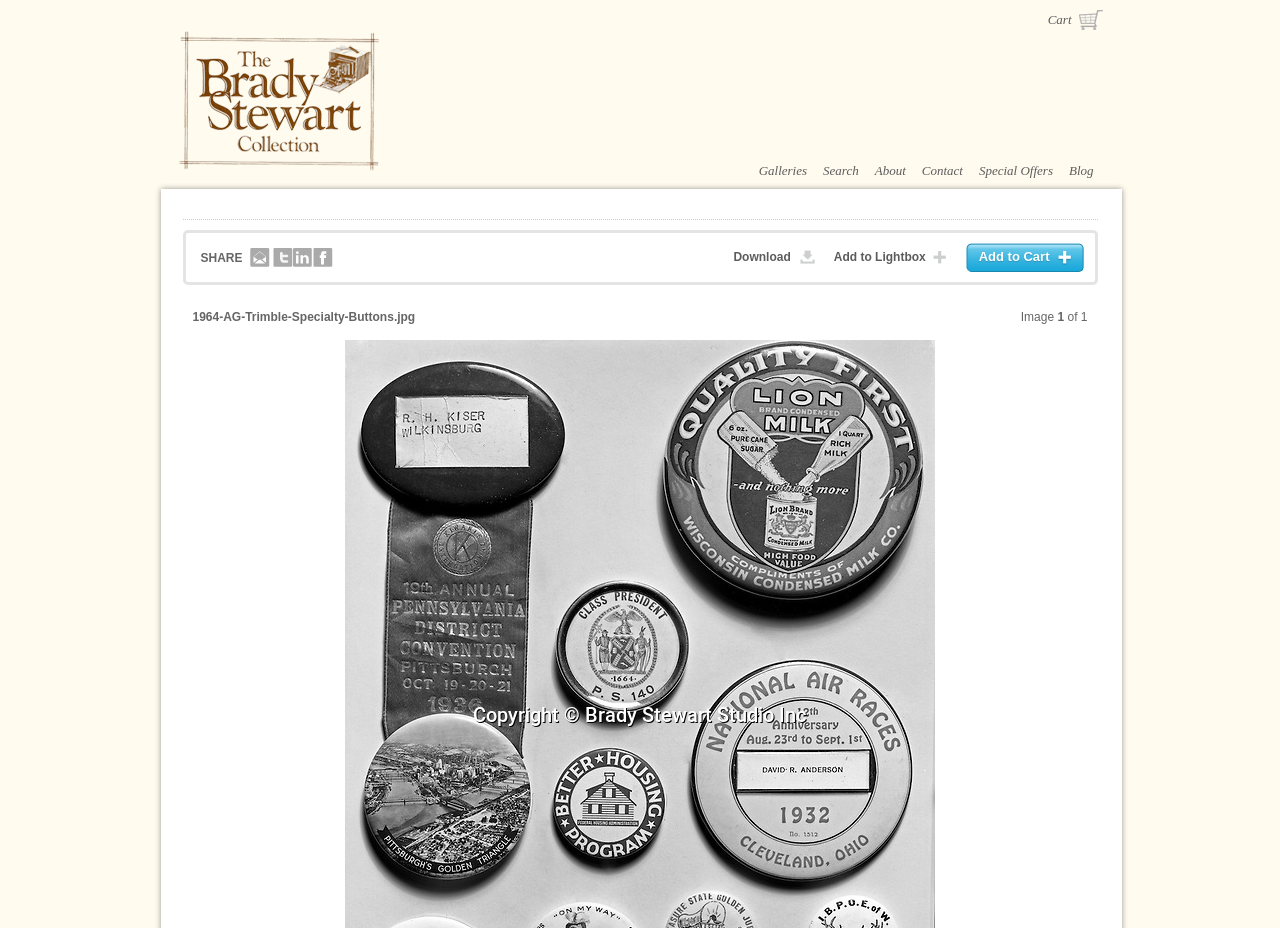Locate the bounding box coordinates of the clickable region to complete the following instruction: "Add to Lightbox."

[0.651, 0.267, 0.747, 0.288]